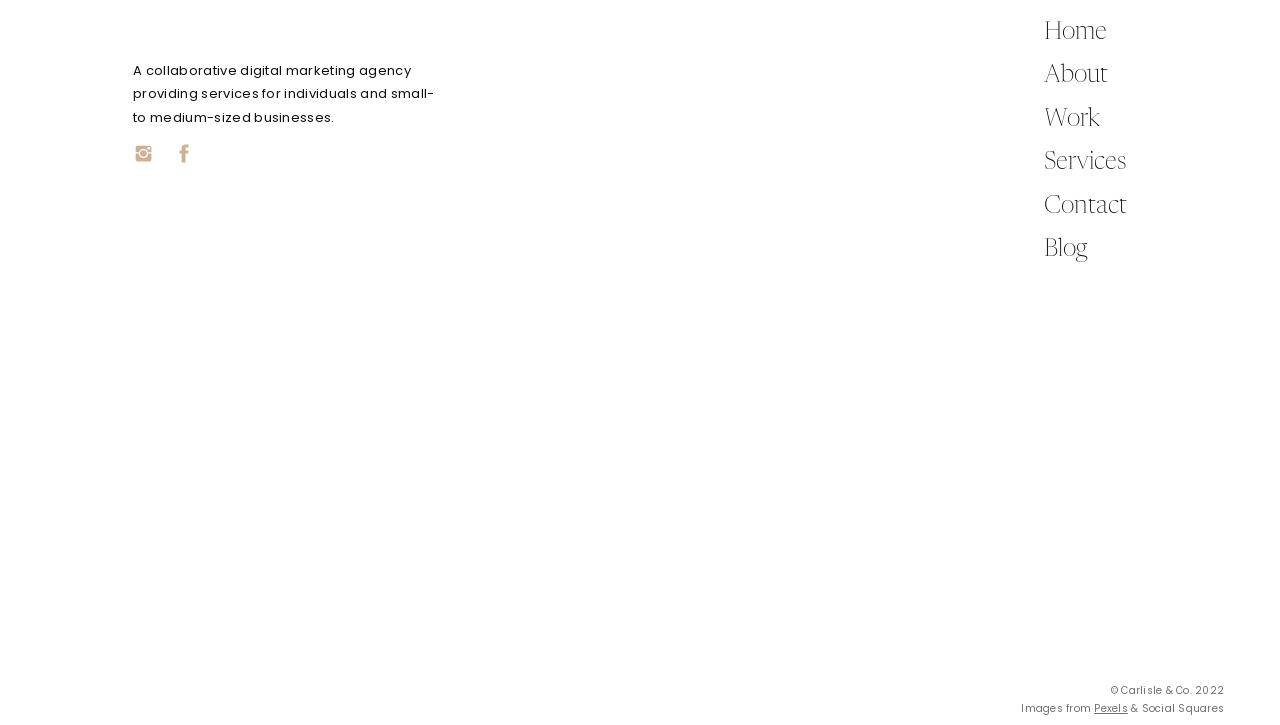Identify the bounding box coordinates of the region that needs to be clicked to carry out this instruction: "Read the blog". Provide these coordinates as four float numbers ranging from 0 to 1, i.e., [left, top, right, bottom].

[0.816, 0.323, 0.891, 0.371]